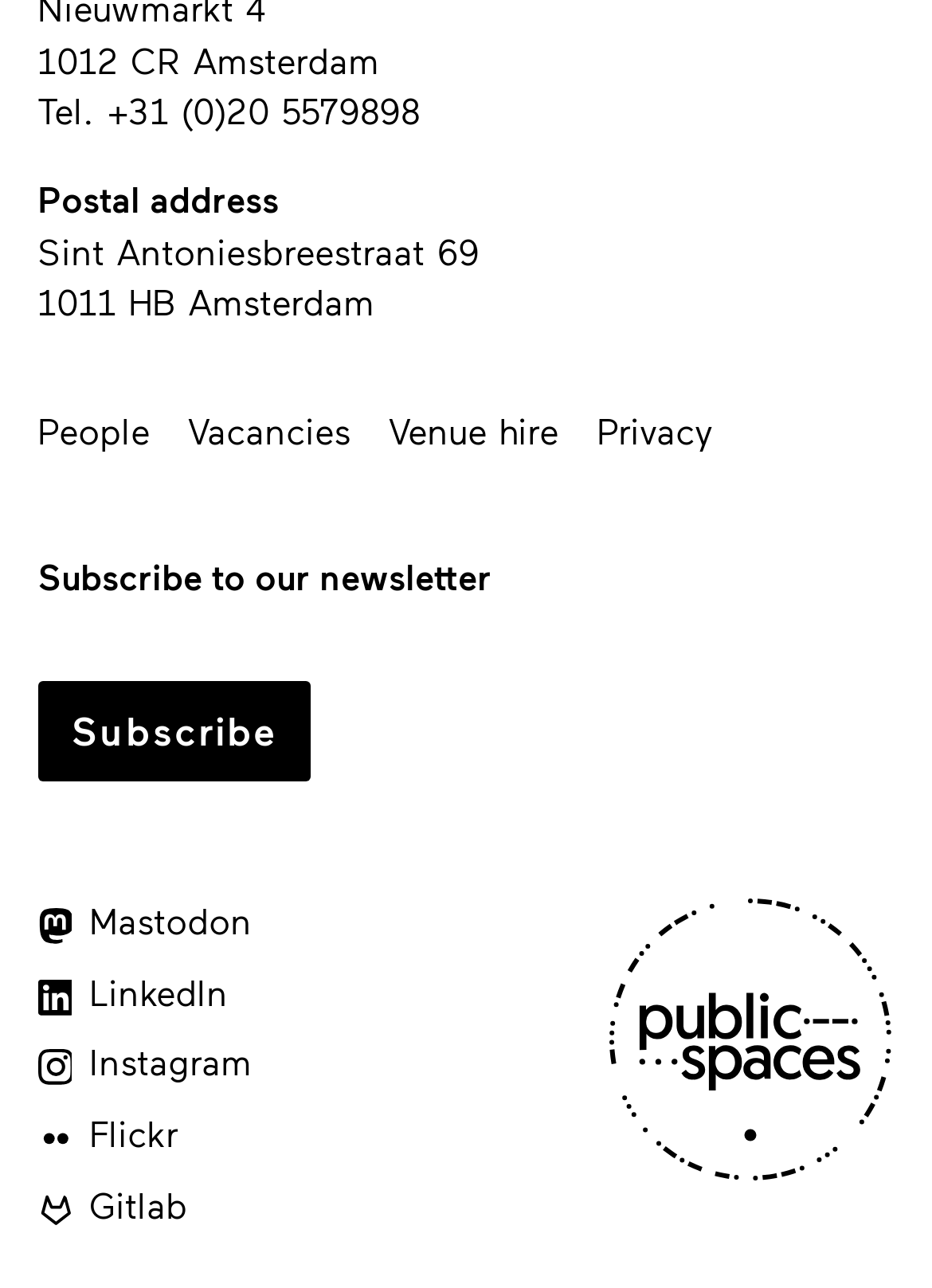Identify and provide the bounding box coordinates of the UI element described: "Venue hire". The coordinates should be formatted as [left, top, right, bottom], with each number being a float between 0 and 1.

[0.417, 0.315, 0.599, 0.355]